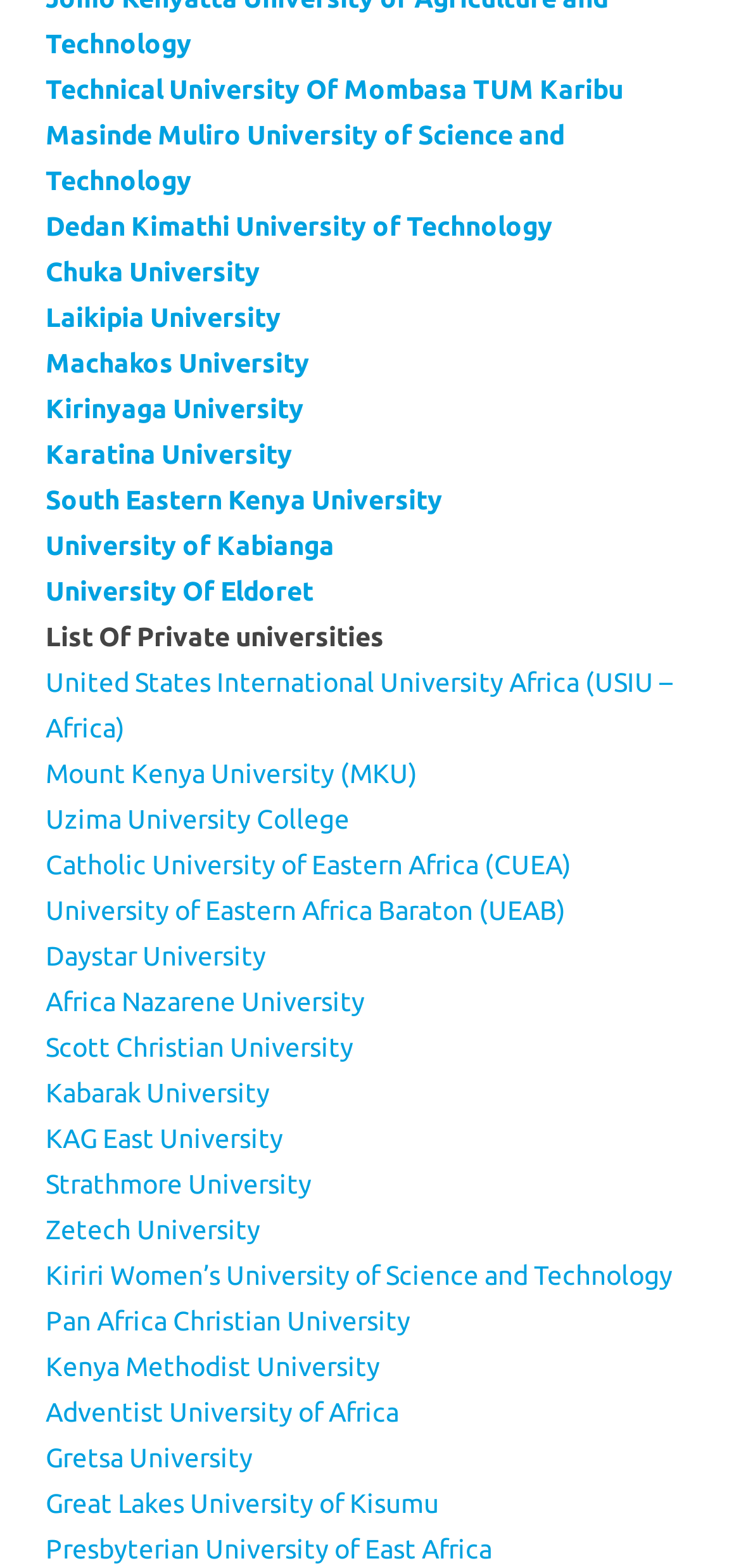Please identify the bounding box coordinates of the element that needs to be clicked to perform the following instruction: "View University of Kabianga".

[0.062, 0.338, 0.451, 0.357]